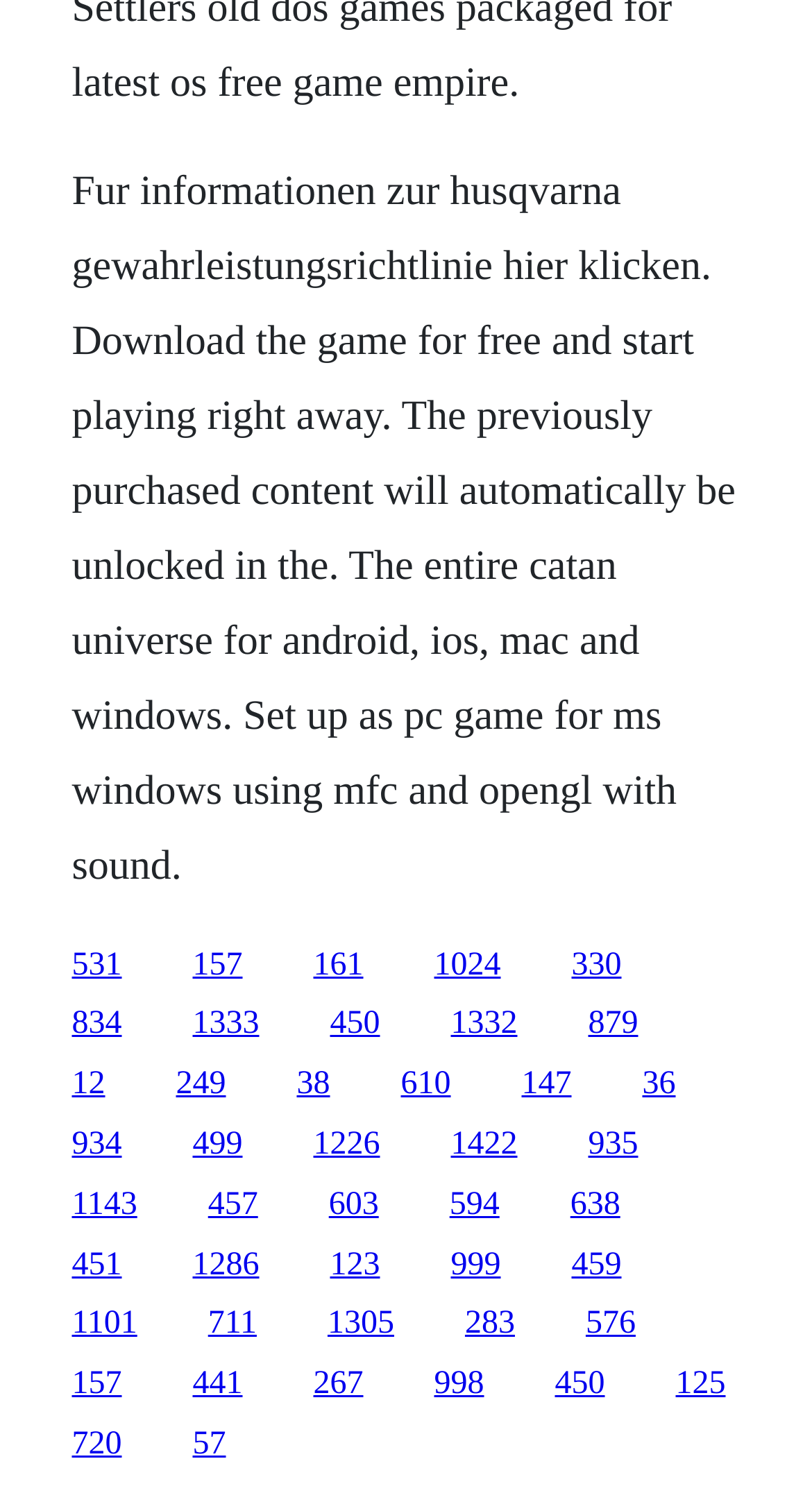Please identify the bounding box coordinates of the element's region that needs to be clicked to fulfill the following instruction: "Download the game for free". The bounding box coordinates should consist of four float numbers between 0 and 1, i.e., [left, top, right, bottom].

[0.088, 0.112, 0.906, 0.595]